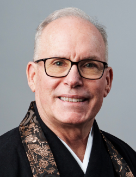Paint a vivid picture with your words by describing the image in detail.

The image features a smiling individual dressed in traditional Buddhist attire, which signifies their role as a teacher or practitioner within the Buddhist community. The person is wearing glasses and has short hair, presenting a warm and approachable demeanor. This image is associated with an individual named Stephen Snyder, highlighted in a section dedicated to introducing the retreat's teachers. Viewers are encouraged to learn more about Stephen Snyder and his teachings by clicking on the photo, emphasizing the importance of engaging with the teacher's wisdom and guidance during the retreat experience.